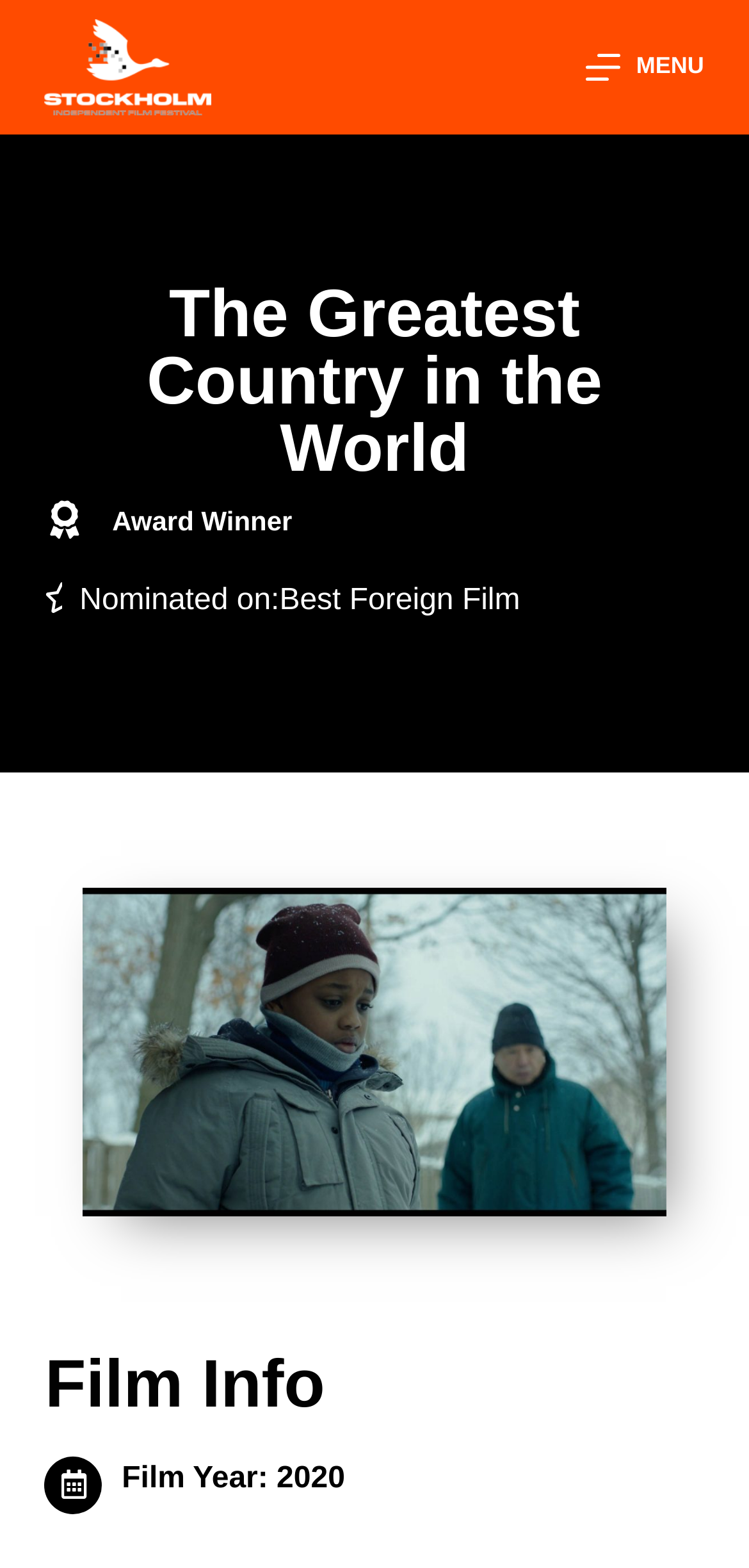What is the award category of the film?
Your answer should be a single word or phrase derived from the screenshot.

Best Foreign Film